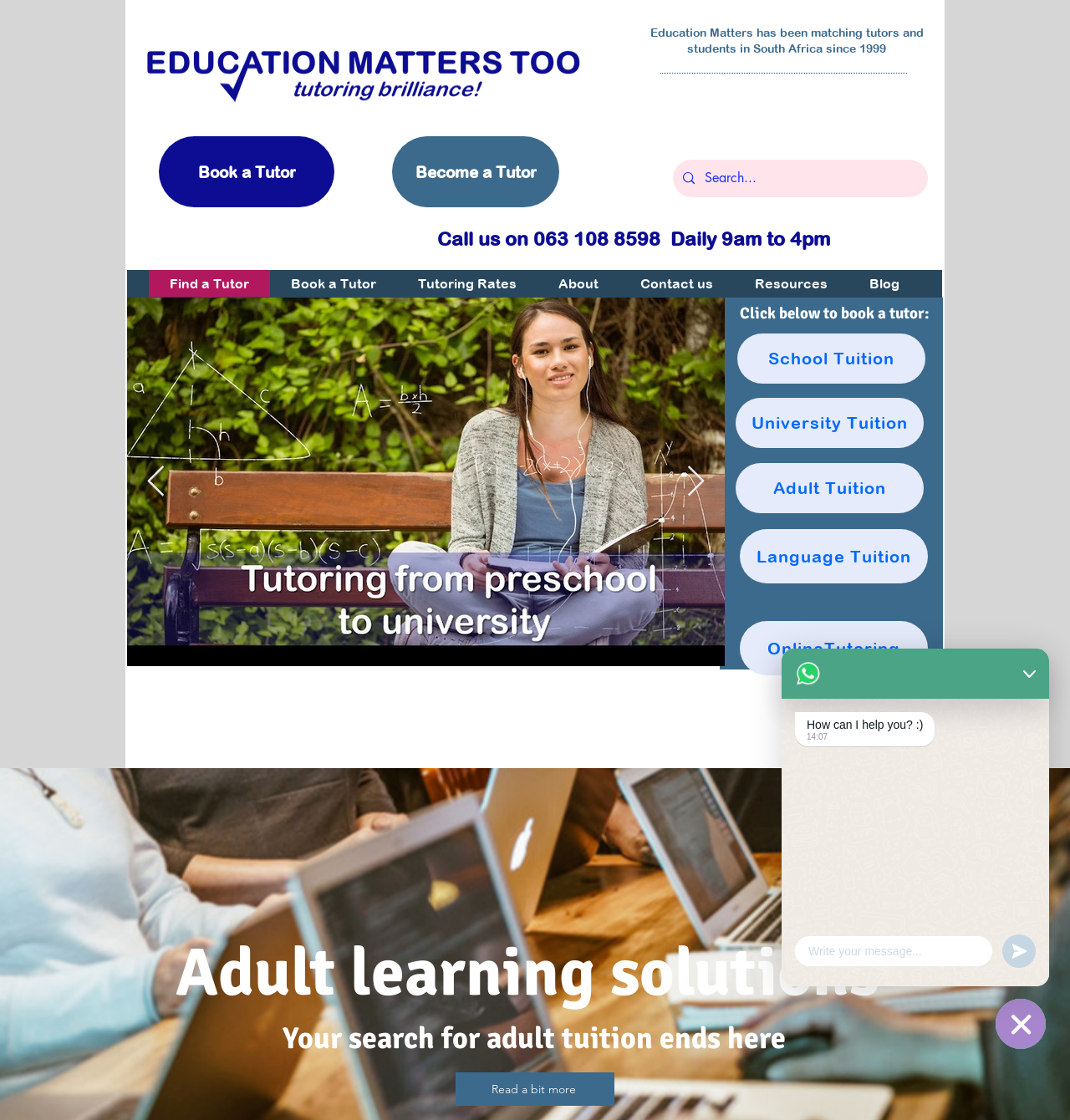From the element description OnlineTutoring, predict the bounding box coordinates of the UI element. The coordinates must be specified in the format (top-left x, top-left y, bottom-right x, bottom-right y) and should be within the 0 to 1 range.

[0.691, 0.554, 0.867, 0.603]